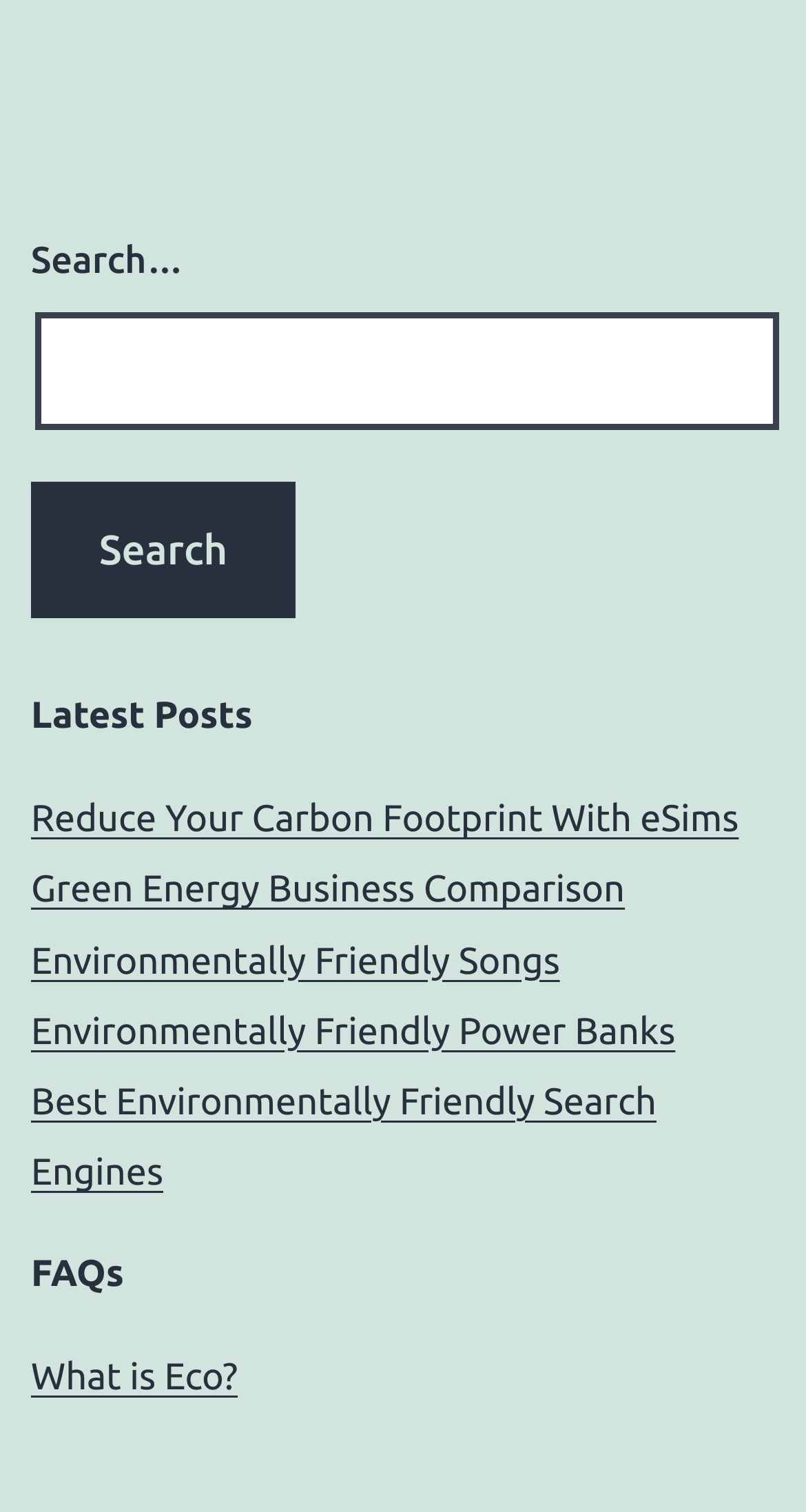How many sections are on the webpage?
Utilize the image to construct a detailed and well-explained answer.

I identified three main sections on the webpage: the search component, the 'Latest Posts' section, and the 'FAQs' section, each with its own heading and content.